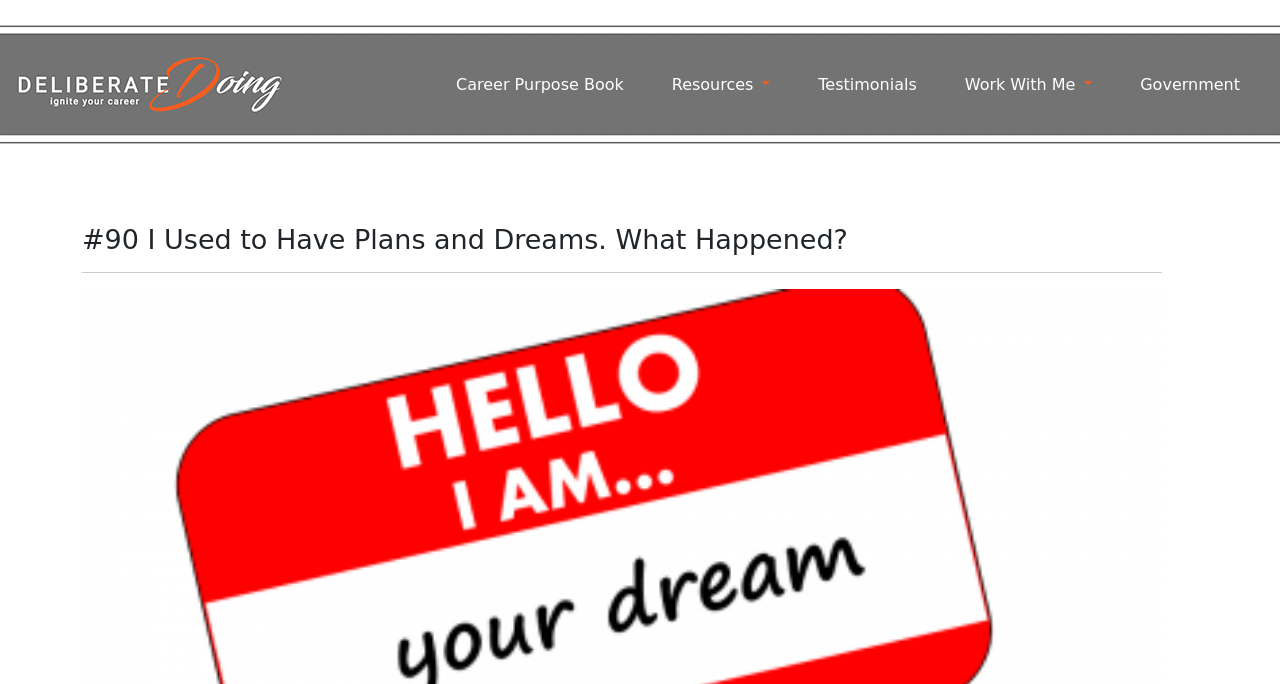Can you locate the main headline on this webpage and provide its text content?

#90 I Used to Have Plans and Dreams. What Happened?